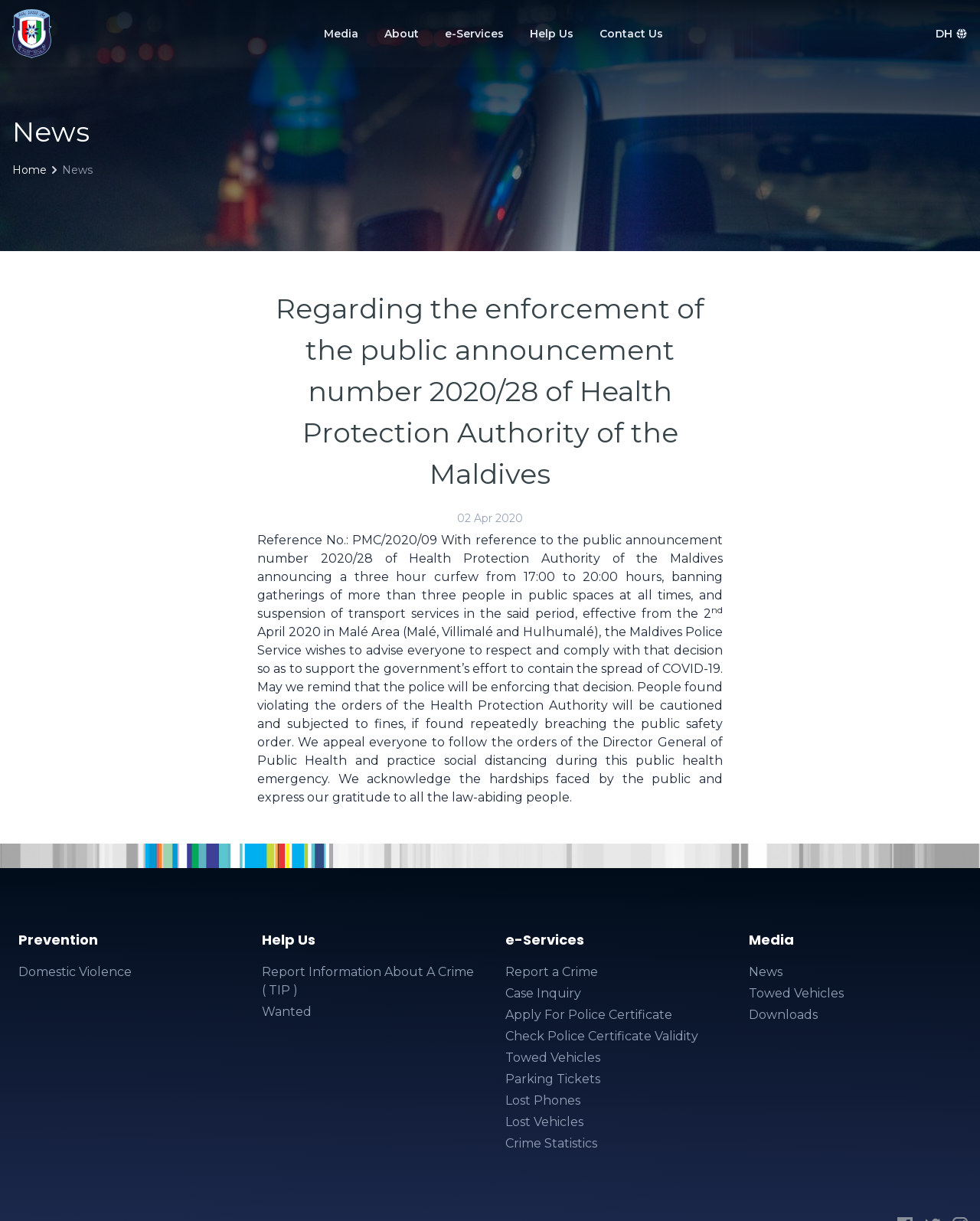Could you locate the bounding box coordinates for the section that should be clicked to accomplish this task: "Submit a comment".

None